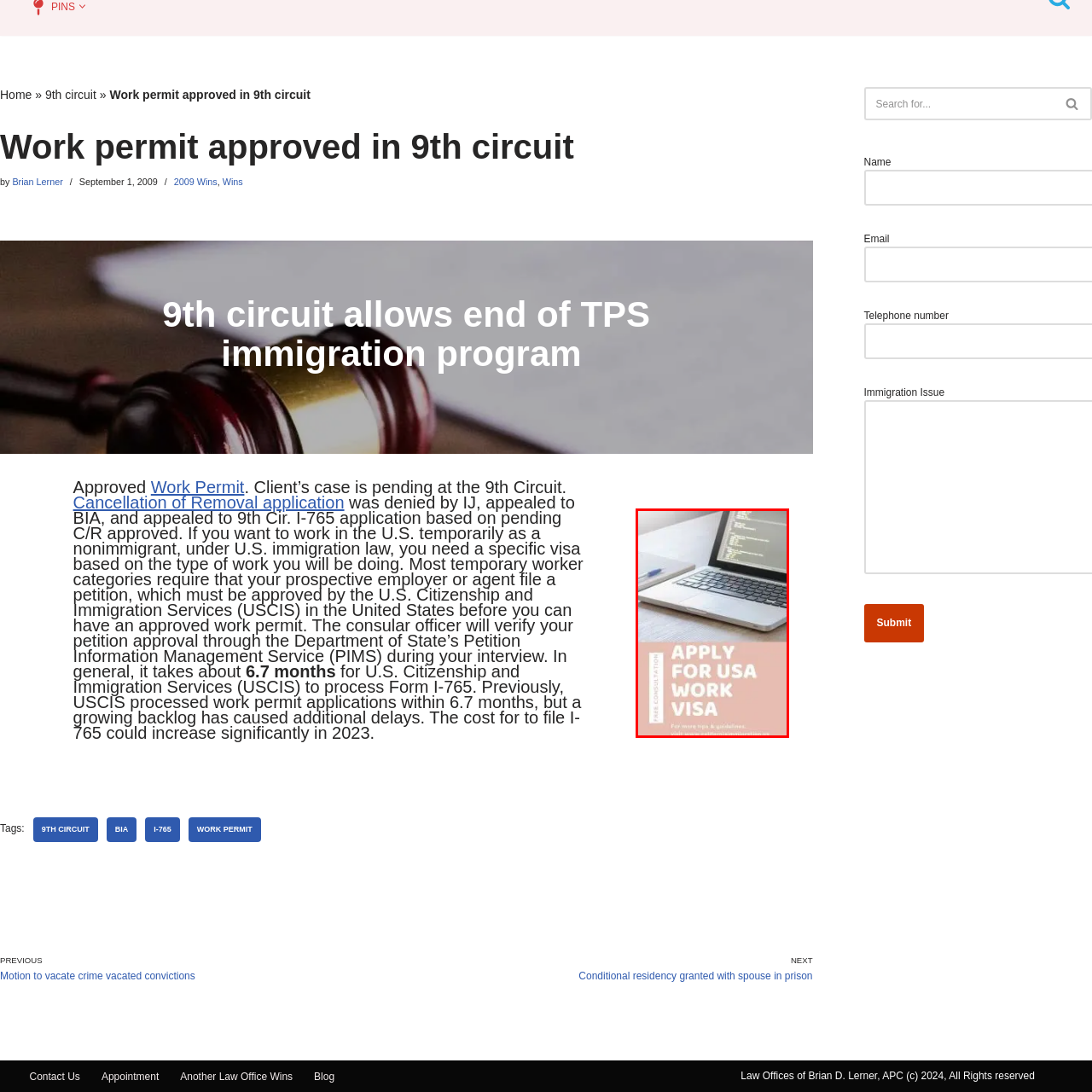What is the purpose of the image?
View the image encased in the red bounding box and respond with a detailed answer informed by the visual information.

The purpose of the image is to inform viewers about the opportunity to apply for a USA work visa, as explicitly stated in the bold and attention-grabbing typography.